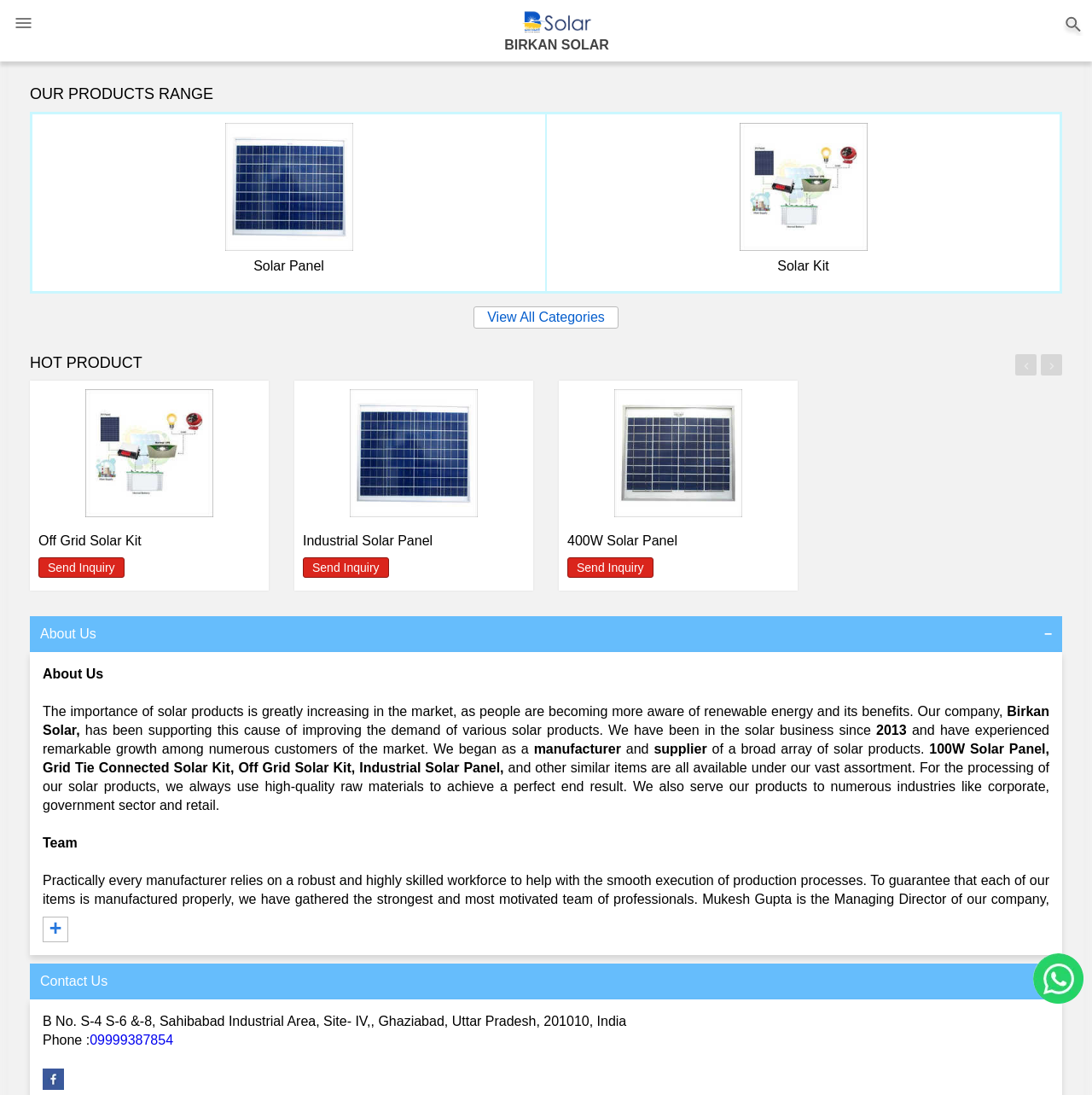Please determine the bounding box coordinates of the element to click in order to execute the following instruction: "Click the BIRKAN SOLAR link". The coordinates should be four float numbers between 0 and 1, specified as [left, top, right, bottom].

[0.476, 0.013, 0.543, 0.026]